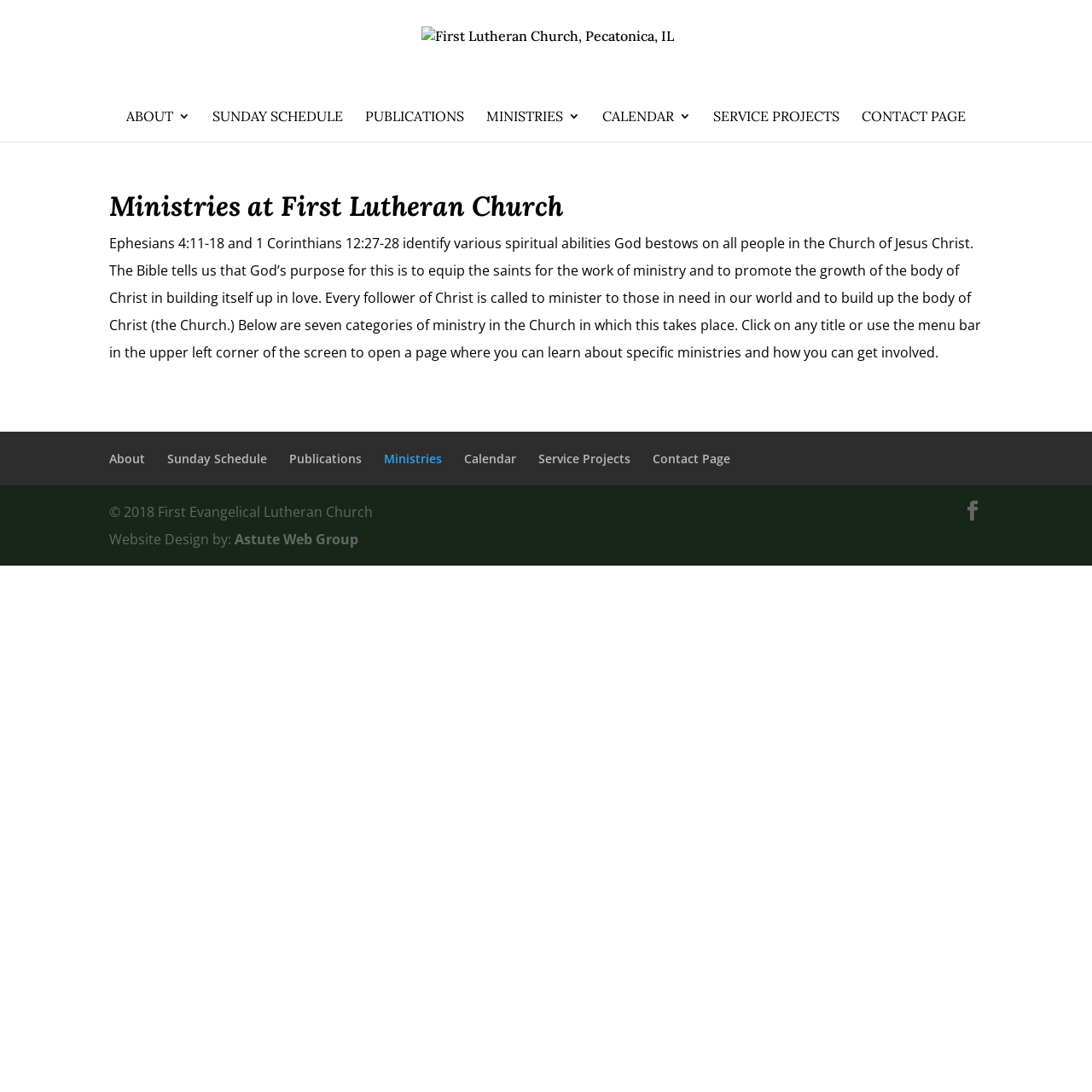Predict the bounding box coordinates of the UI element that matches this description: "Astute Web Group". The coordinates should be in the format [left, top, right, bottom] with each value between 0 and 1.

[0.215, 0.485, 0.328, 0.502]